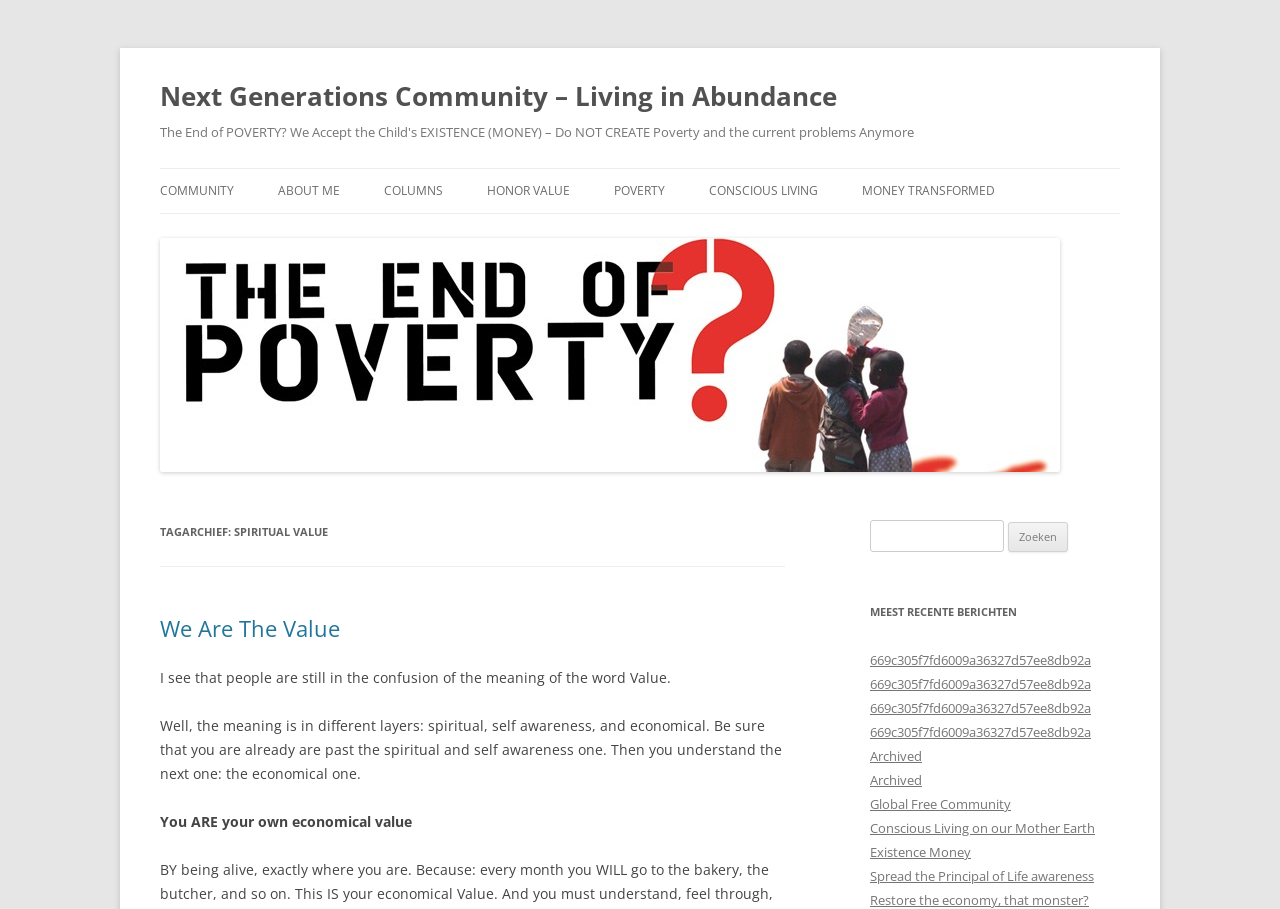Identify and provide the main heading of the webpage.

Next Generations Community – Living in Abundance